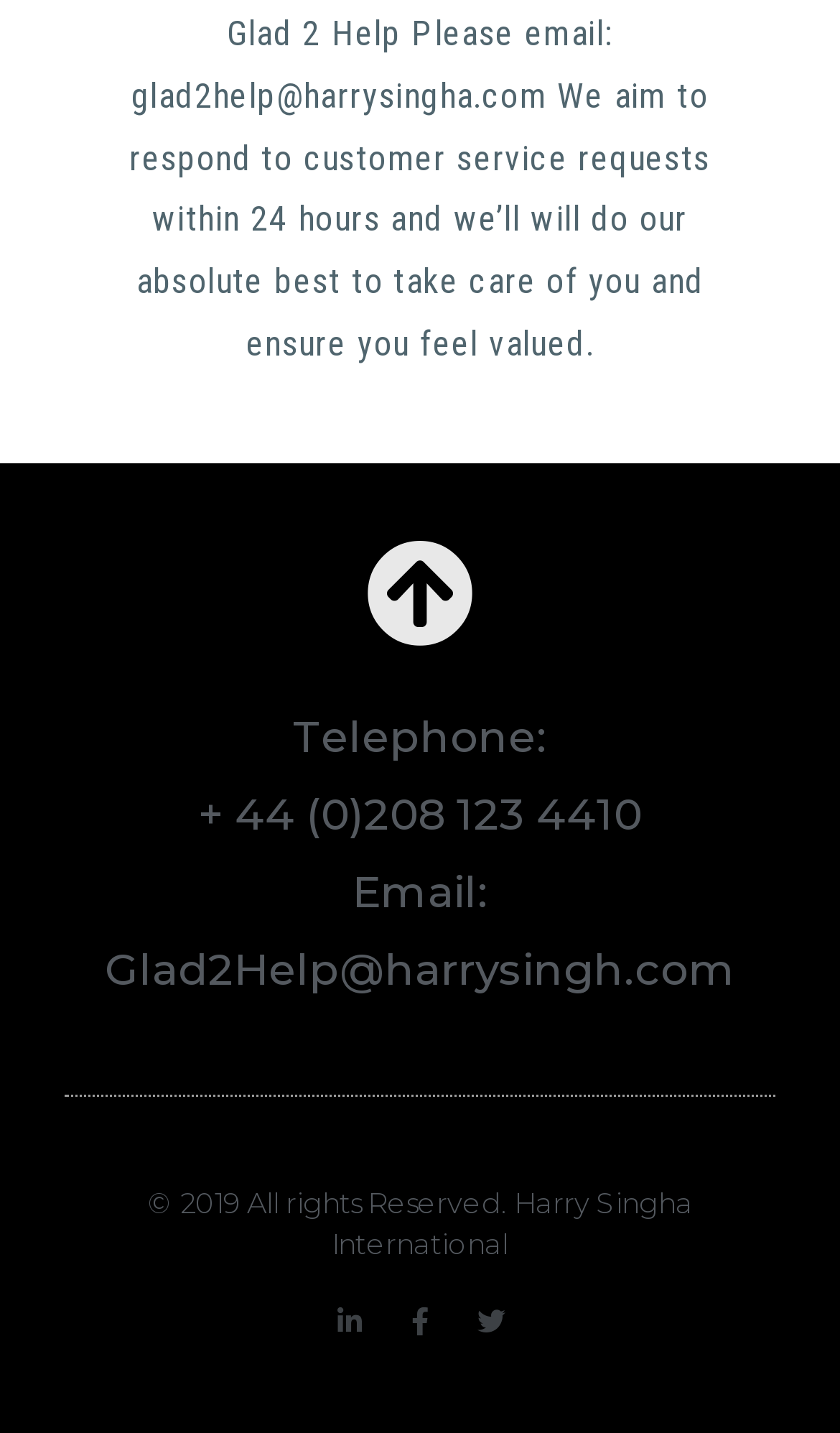Use a single word or phrase to answer the question:
What is the email address?

Glad2Help@harrysingh.com